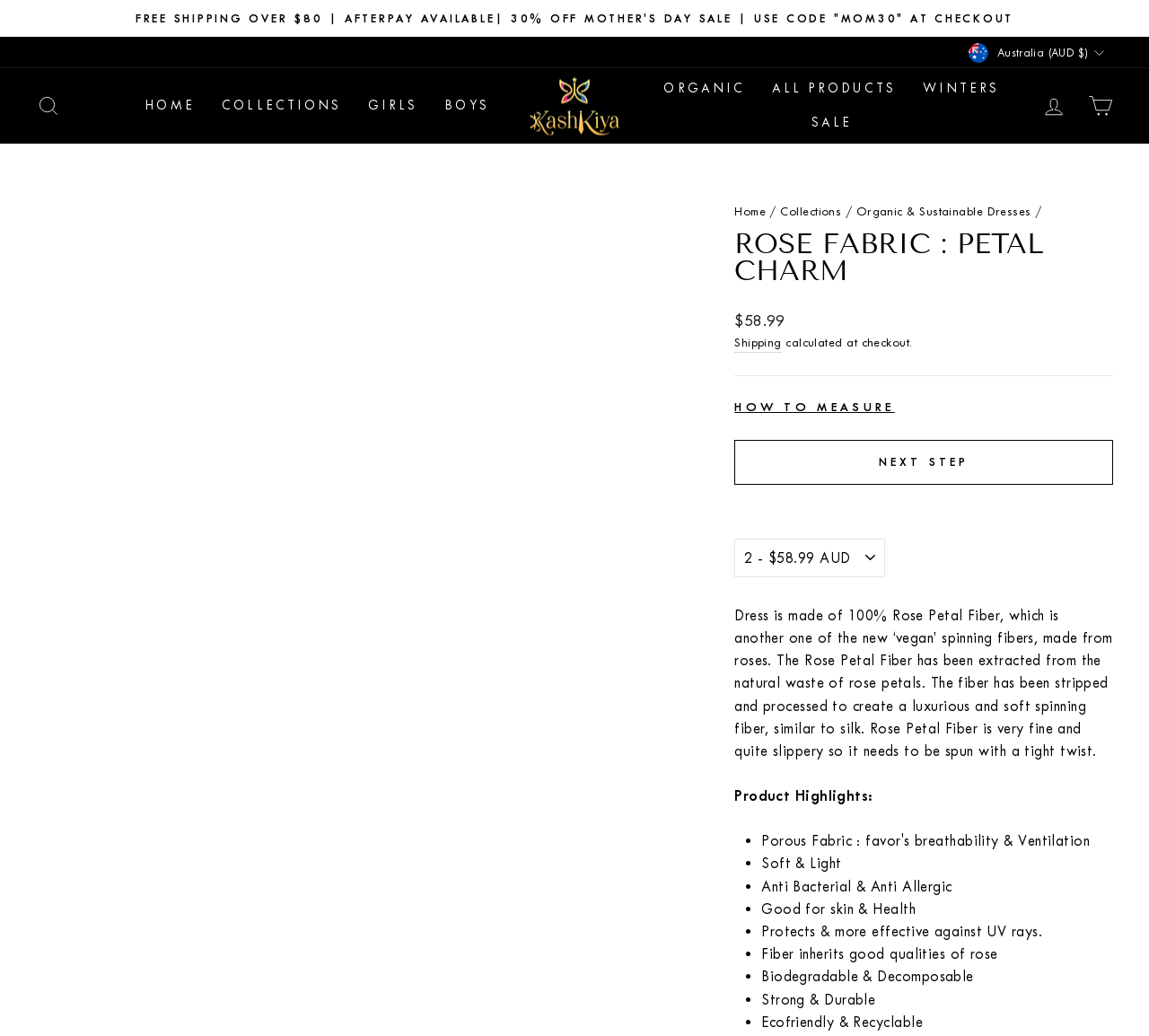Could you specify the bounding box coordinates for the clickable section to complete the following instruction: "Select Australia as your currency"?

[0.839, 0.037, 0.969, 0.065]